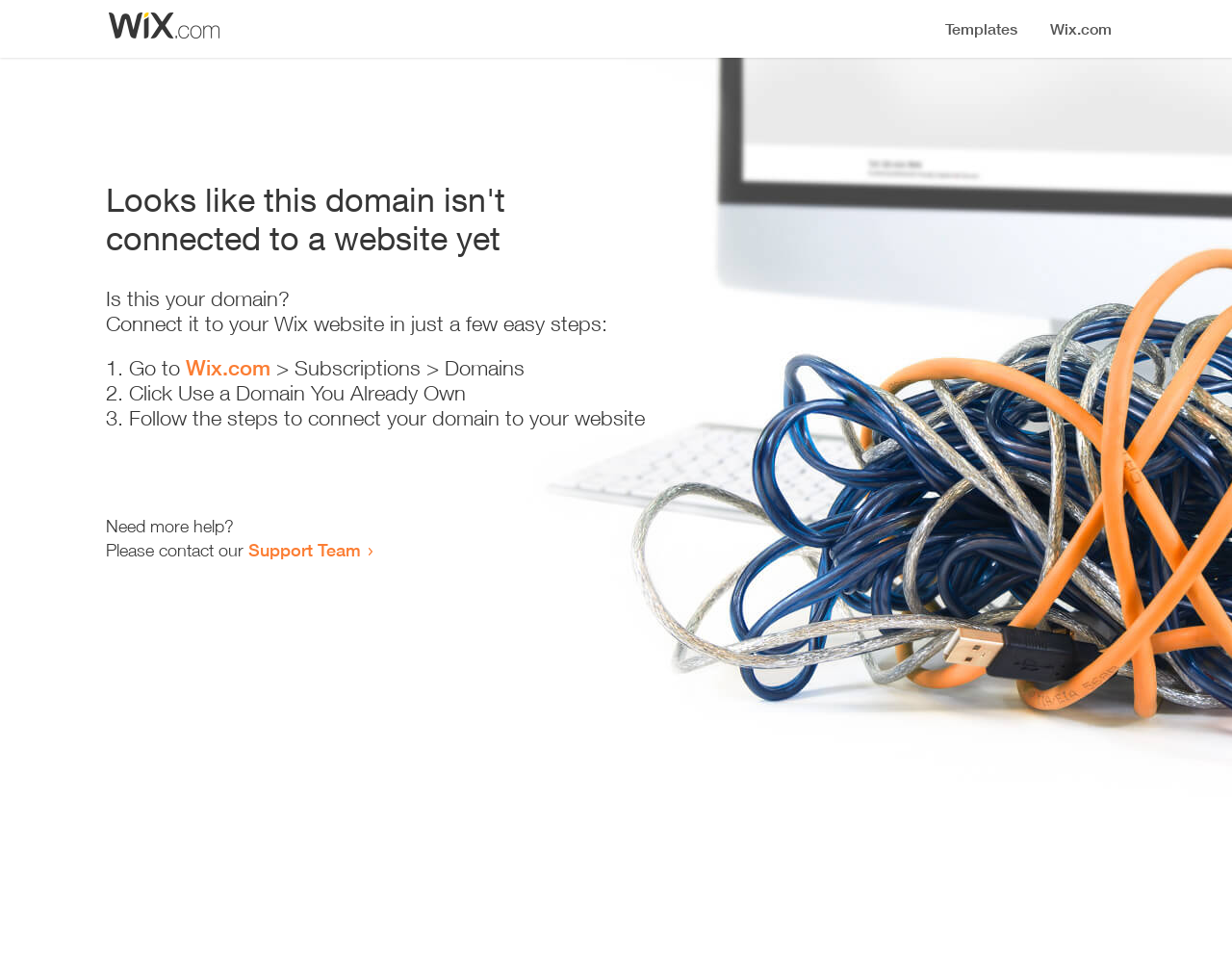What is the title or heading displayed on the webpage?

Looks like this domain isn't
connected to a website yet